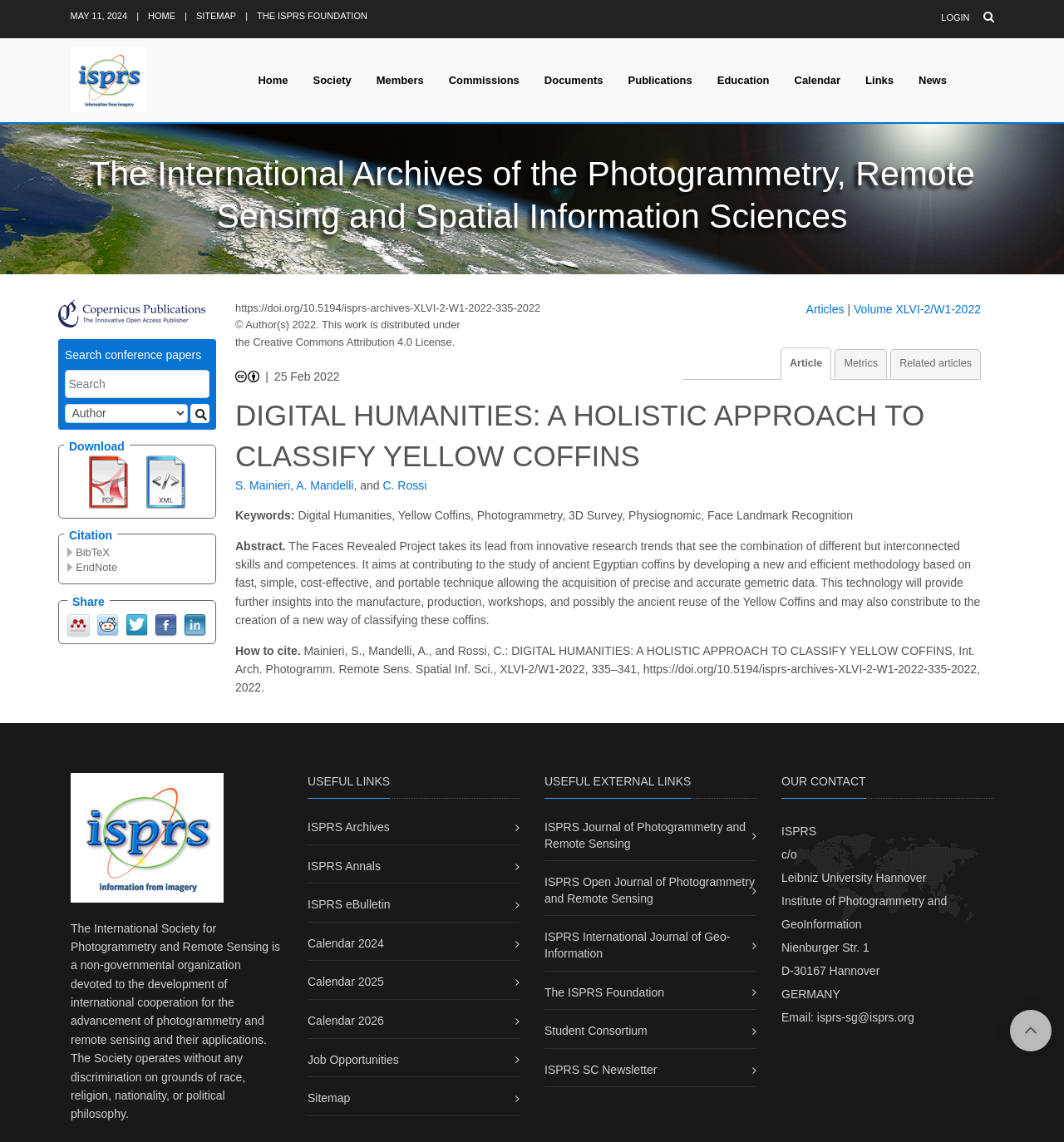Locate the bounding box coordinates of the clickable area to execute the instruction: "Go to ISPRS Archives". Provide the coordinates as four float numbers between 0 and 1, represented as [left, top, right, bottom].

[0.289, 0.718, 0.366, 0.73]